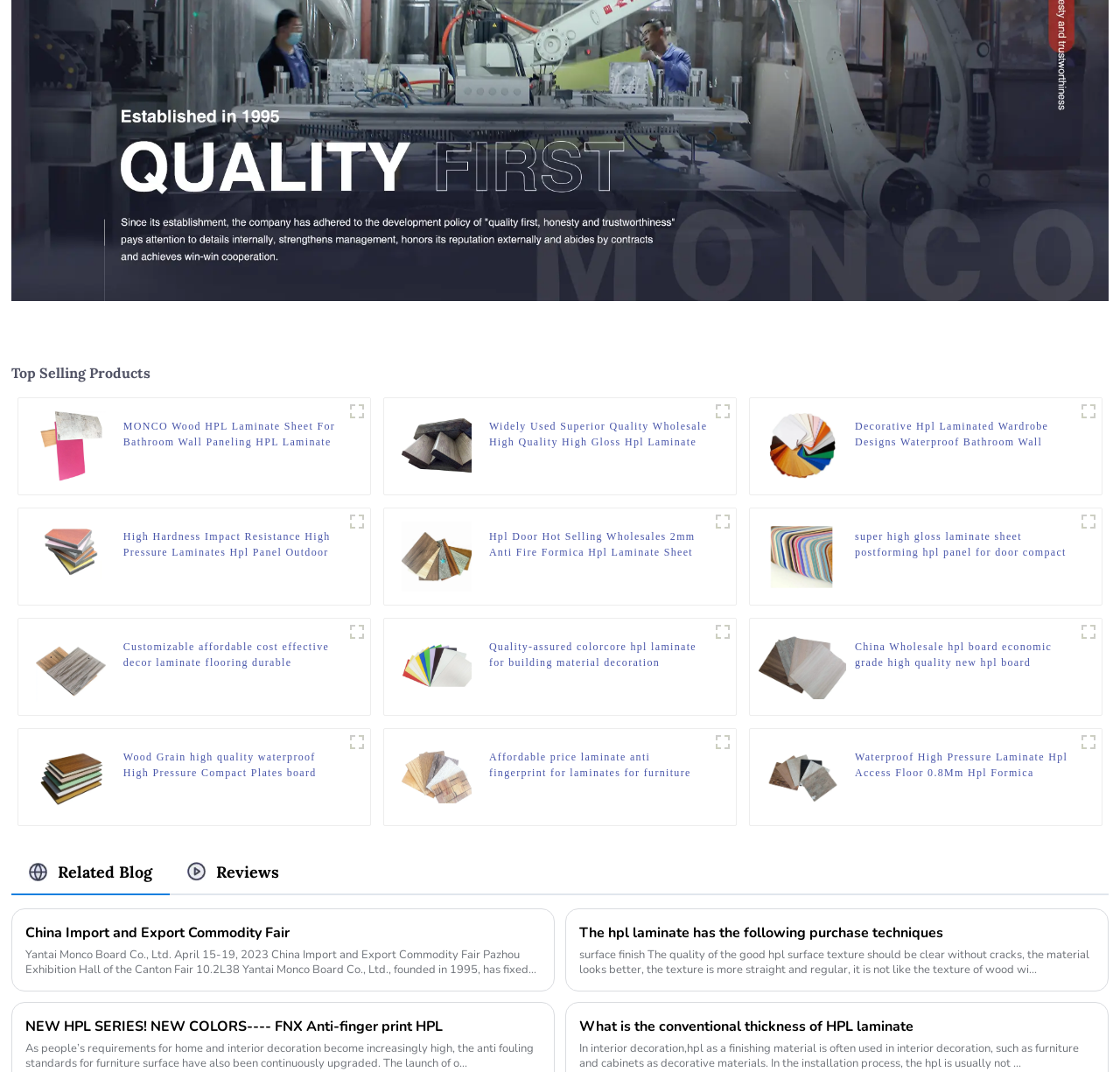Can you find the bounding box coordinates of the area I should click to execute the following instruction: "View Decorative Hpl Laminated Wardrobe Designs Waterproof Bathroom Wall Board"?

[0.763, 0.39, 0.96, 0.42]